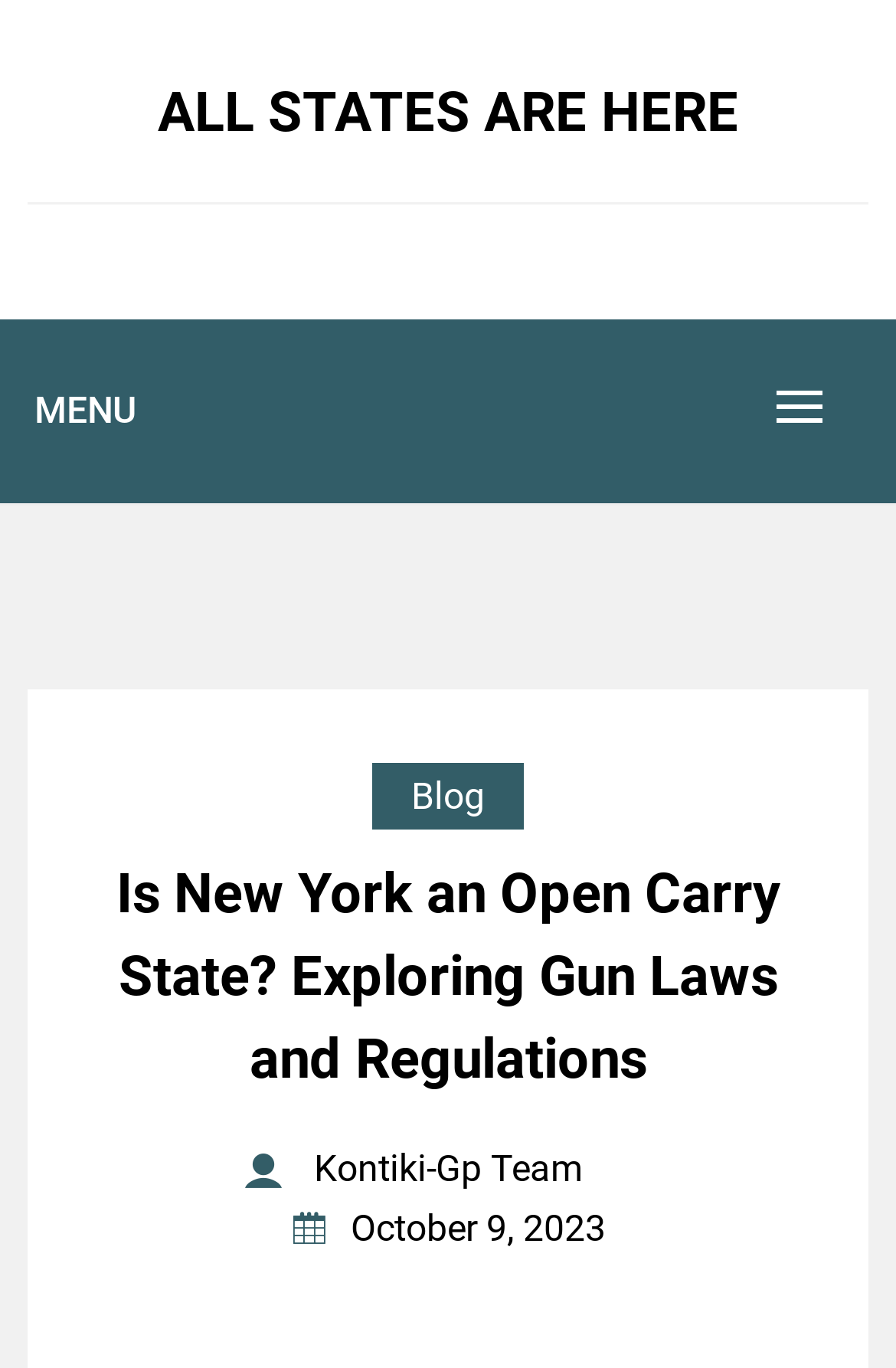What is the purpose of the 'ALL STATES ARE HERE' link?
Using the visual information, answer the question in a single word or phrase.

To navigate to all states